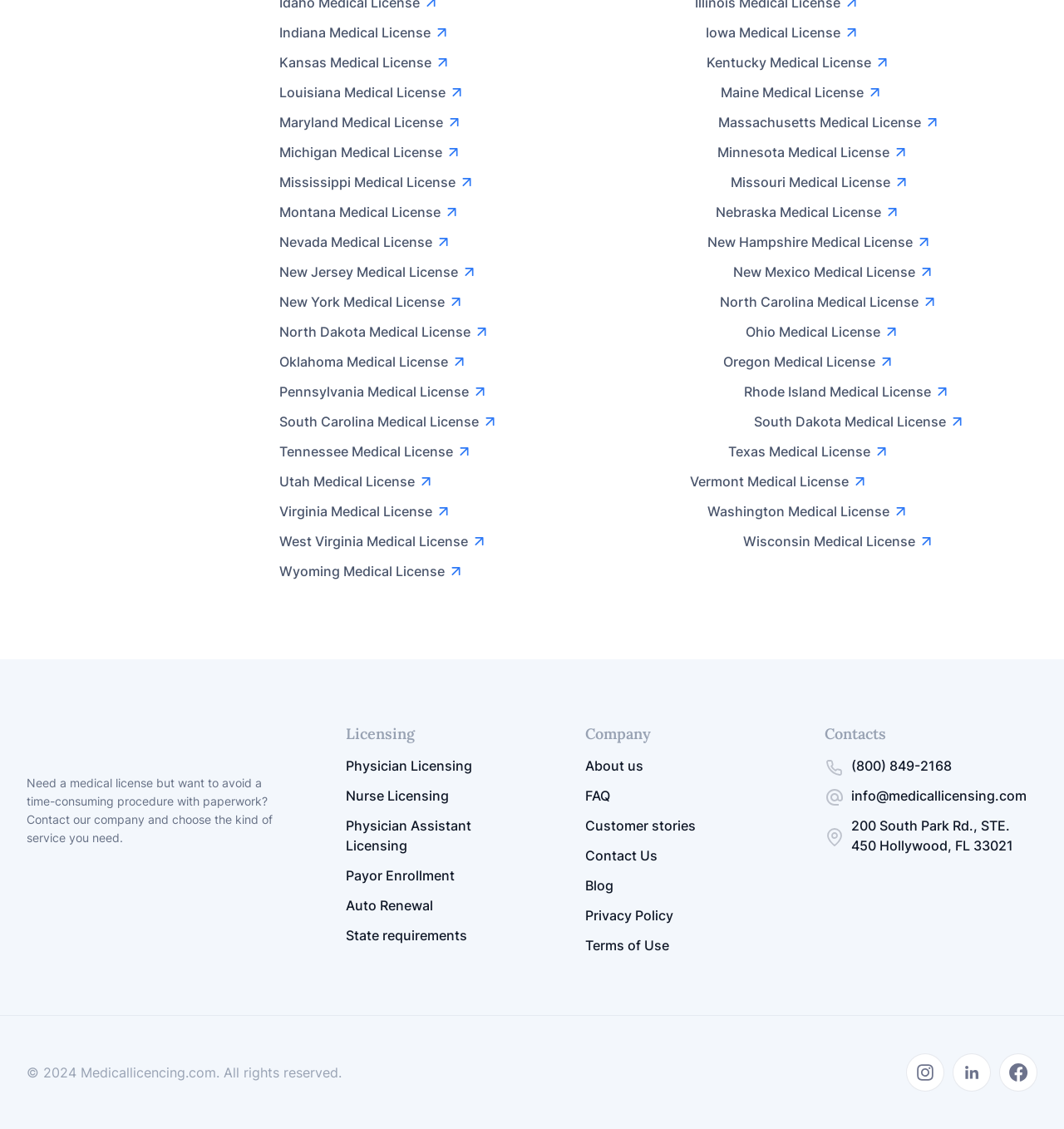How many states are listed for medical licenses?
Respond to the question with a well-detailed and thorough answer.

There are 50 links listed on the webpage, each representing a state in the United States, from Indiana to Wyoming, indicating that the company provides medical licensing services for all 50 states.